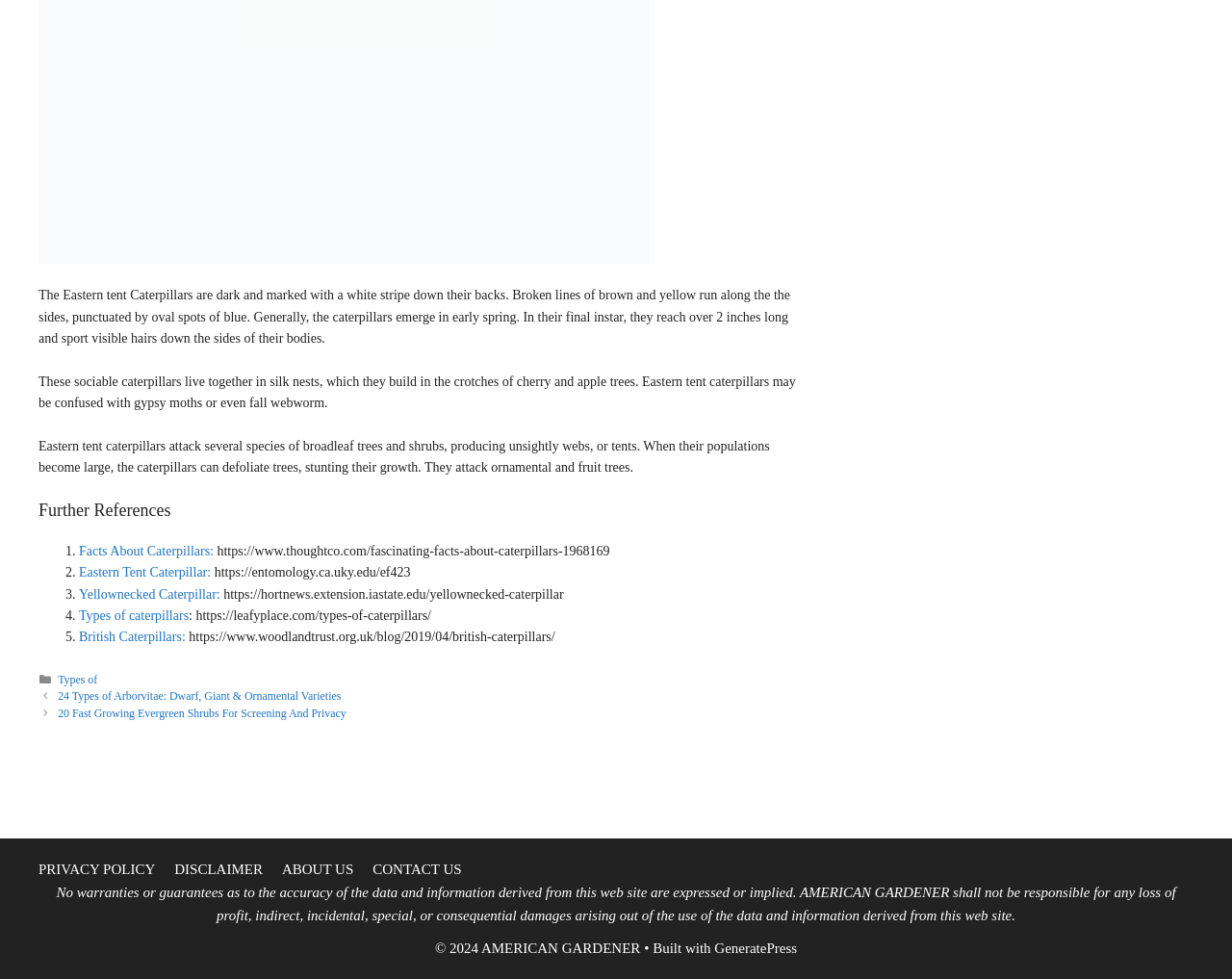Bounding box coordinates are specified in the format (top-left x, top-left y, bottom-right x, bottom-right y). All values are floating point numbers bounded between 0 and 1. Please provide the bounding box coordinate of the region this sentence describes: Types of

[0.047, 0.687, 0.079, 0.701]